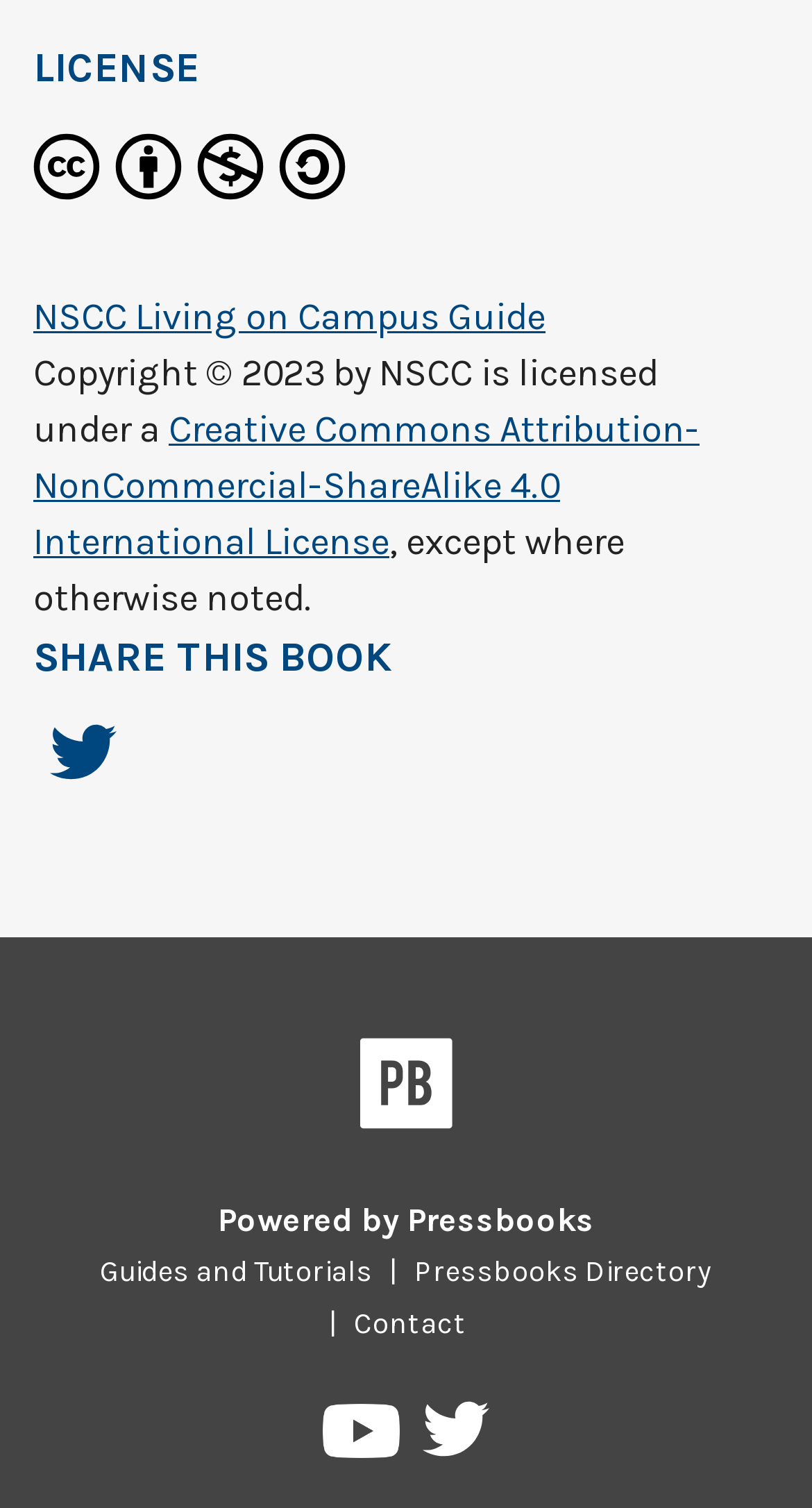Please identify the bounding box coordinates of the clickable region that I should interact with to perform the following instruction: "Contact us". The coordinates should be expressed as four float numbers between 0 and 1, i.e., [left, top, right, bottom].

[0.415, 0.866, 0.595, 0.89]